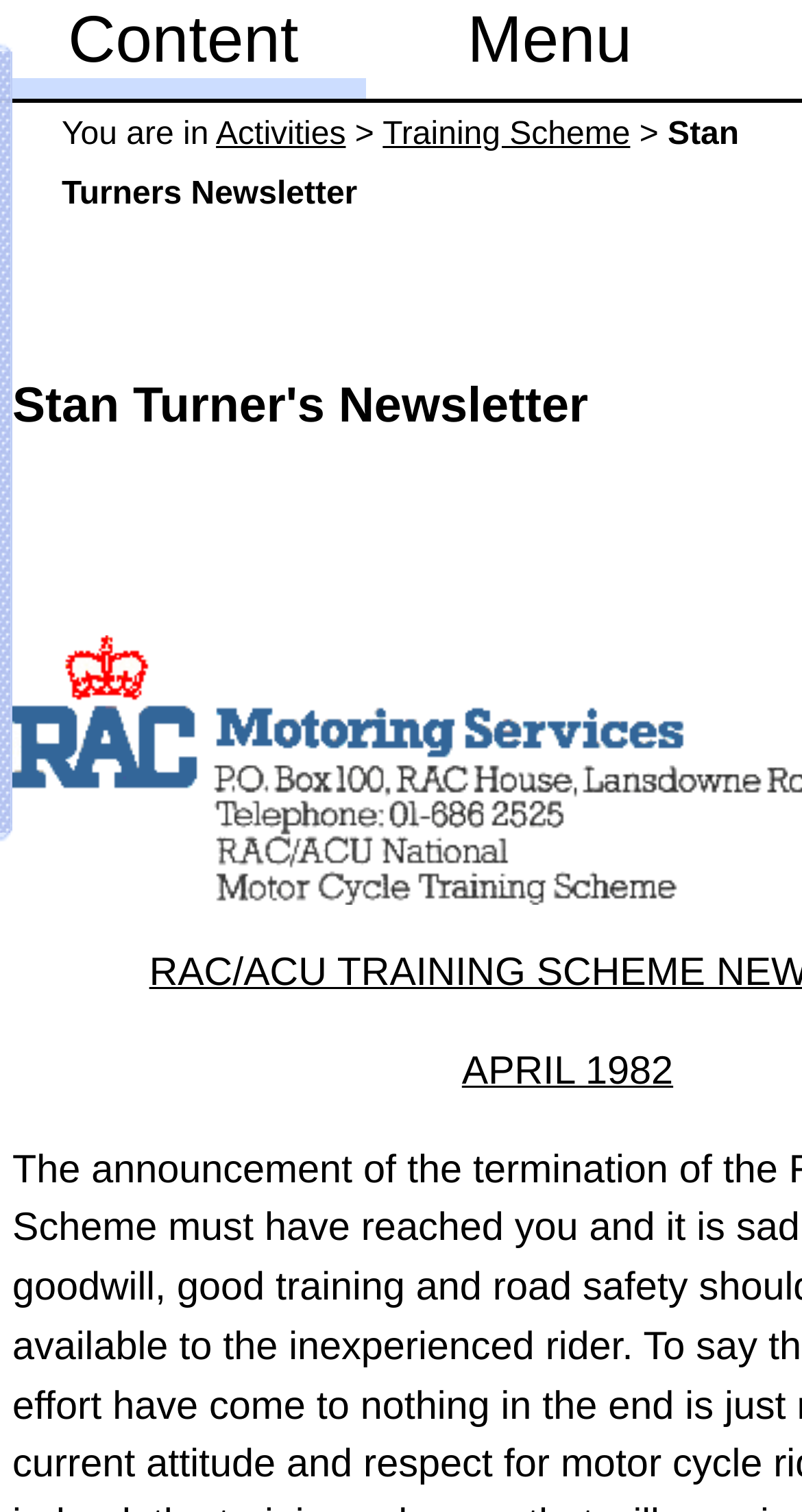Give a complete and precise description of the webpage's appearance.

The webpage is a newsletter for the RAC/ACU Training Scheme, specifically for April 1982. At the top, there is a navigation section with a "You are in" label, followed by two links, "Activities" and "Training Scheme", separated by a ">" symbol. 

Below the navigation section, there is a title "Stan Turners Newsletter" with a subtitle "APRIL 1982" positioned to the right of it. The subtitle is slightly lower than the title.

On the top-left corner of the page, there is an image, which takes up a significant portion of the width.